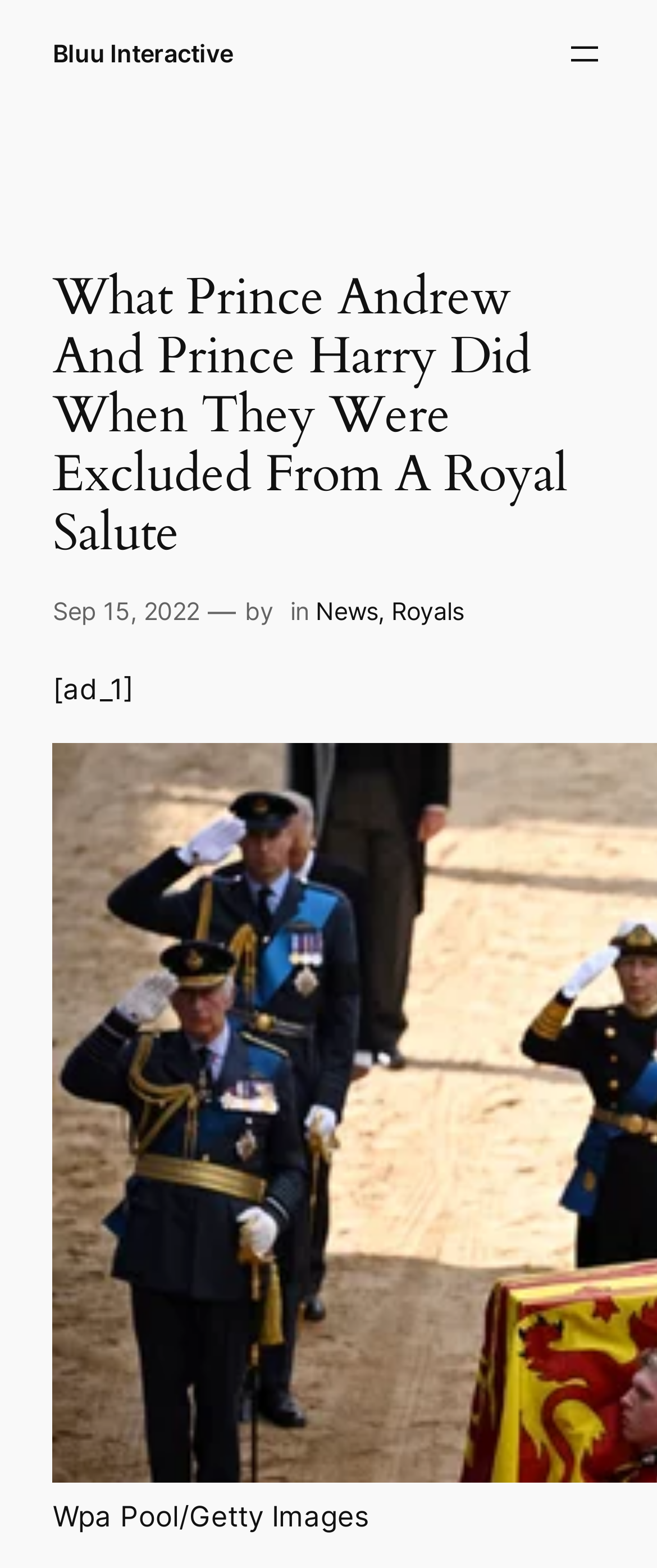Who is the author of the article?
Give a one-word or short-phrase answer derived from the screenshot.

Not specified